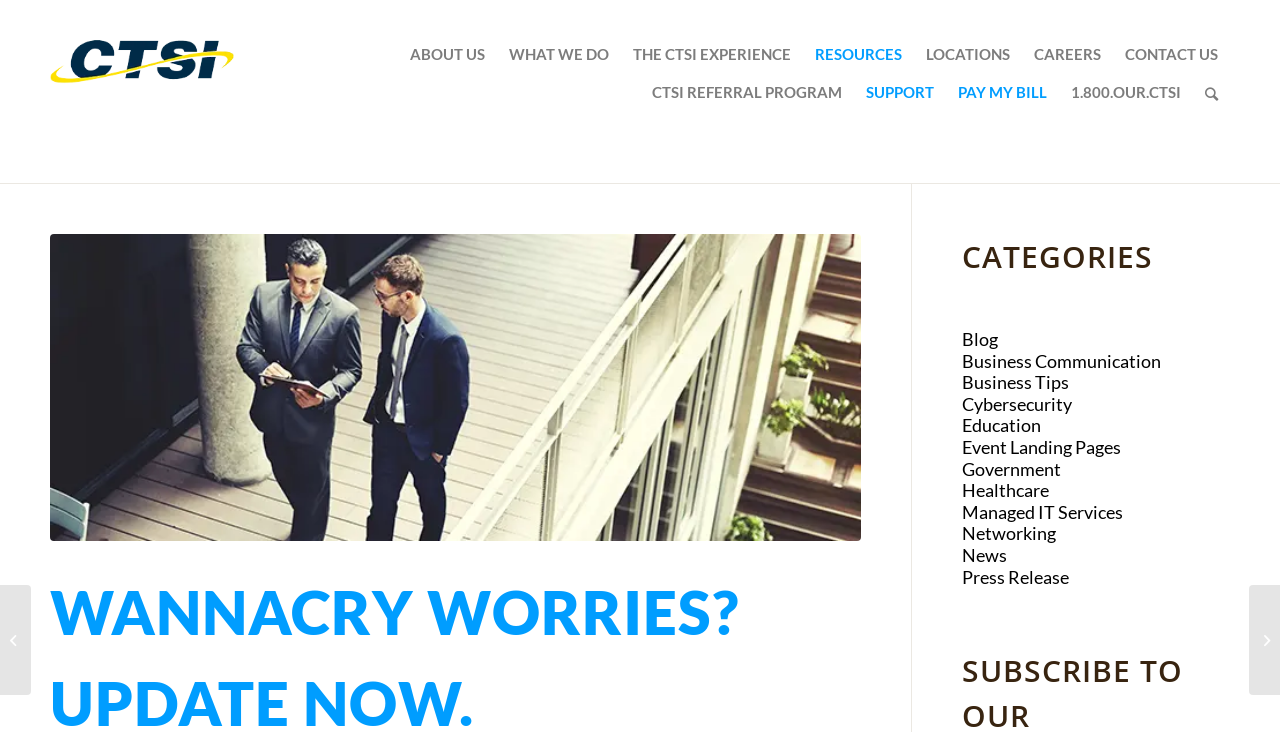What is the purpose of the 'Search' link?
Provide an in-depth and detailed explanation in response to the question.

The 'Search' link is located on the top-right corner of the webpage, and its purpose is to allow users to search for specific content within the website.